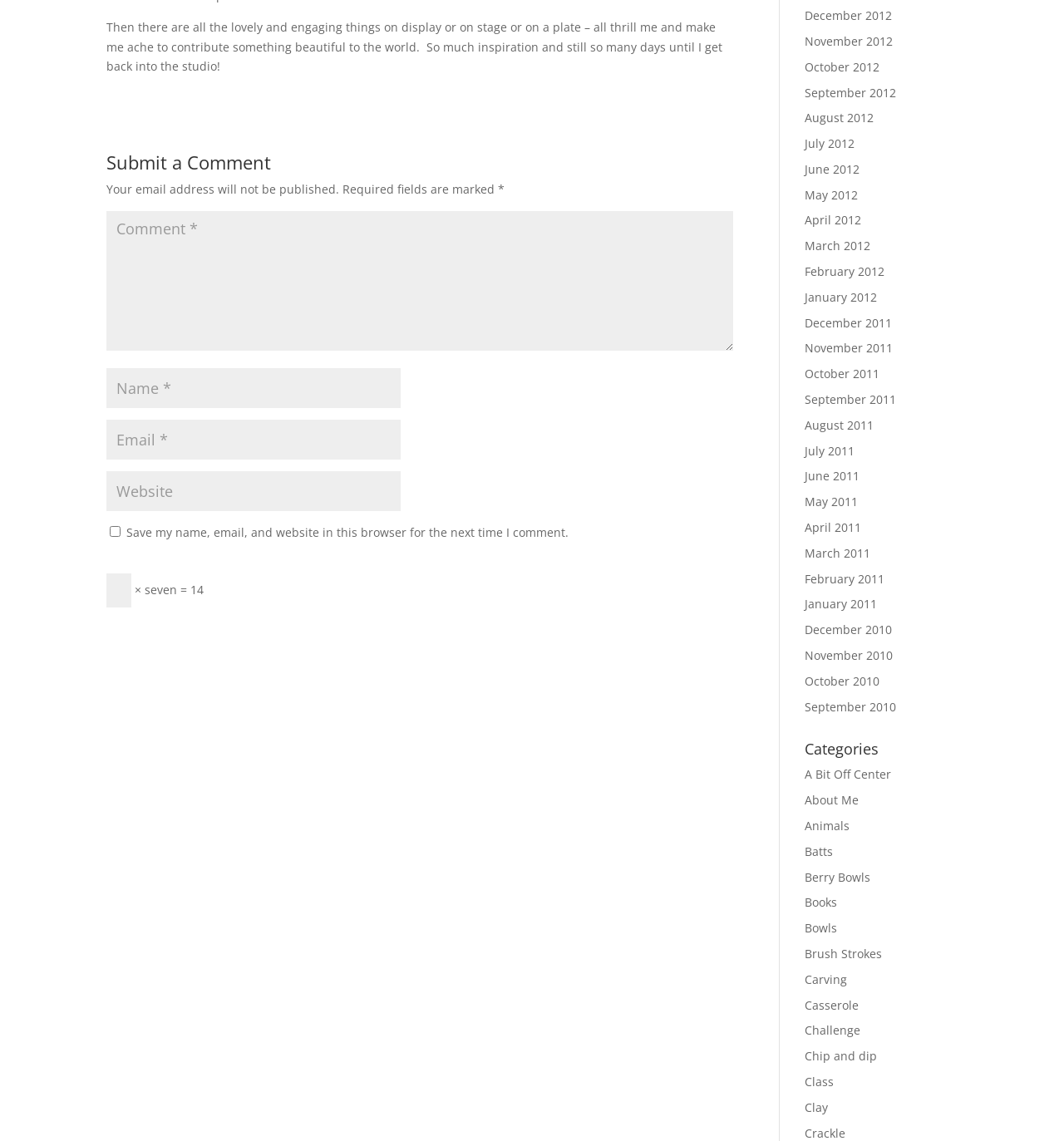Please identify the bounding box coordinates of the clickable region that I should interact with to perform the following instruction: "View December 2012 posts". The coordinates should be expressed as four float numbers between 0 and 1, i.e., [left, top, right, bottom].

[0.756, 0.007, 0.838, 0.02]